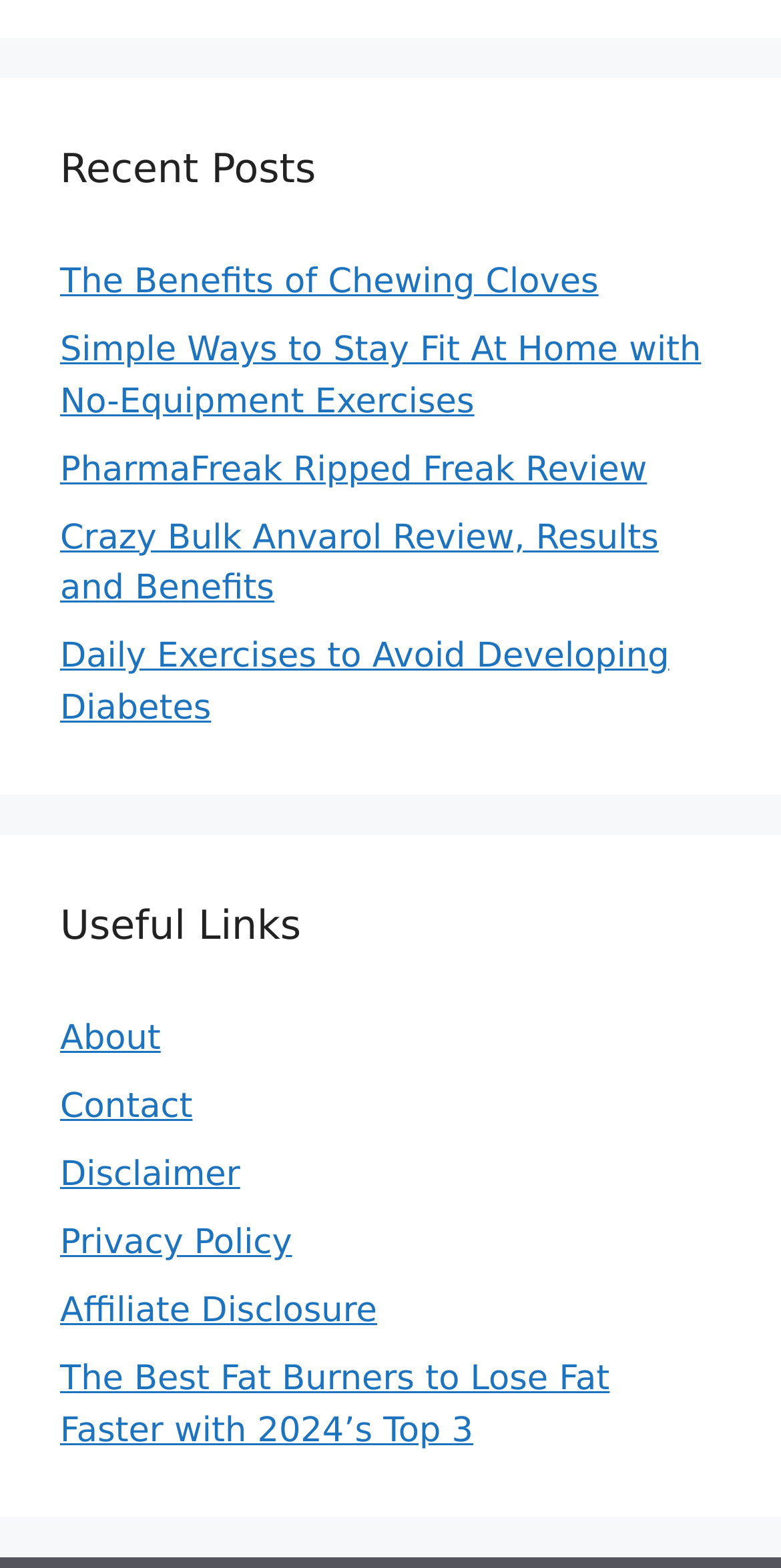Determine the bounding box coordinates of the section to be clicked to follow the instruction: "Check the 'TIME CAPSULE'". The coordinates should be given as four float numbers between 0 and 1, formatted as [left, top, right, bottom].

None